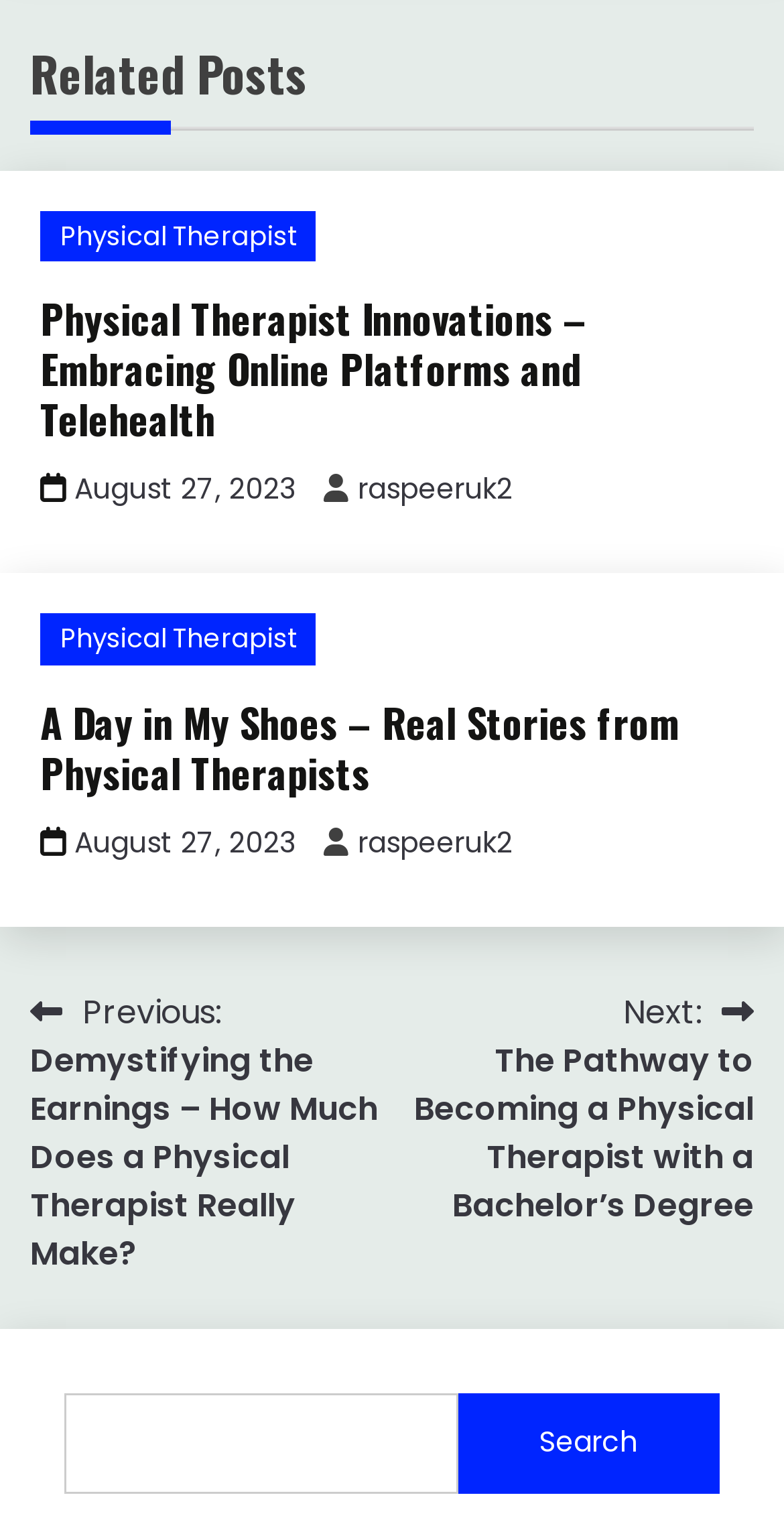Refer to the screenshot and answer the following question in detail:
What is the purpose of the button at the bottom of the page?

I found a button at the bottom of the page with the text 'Search', which suggests that its purpose is to initiate a search function.